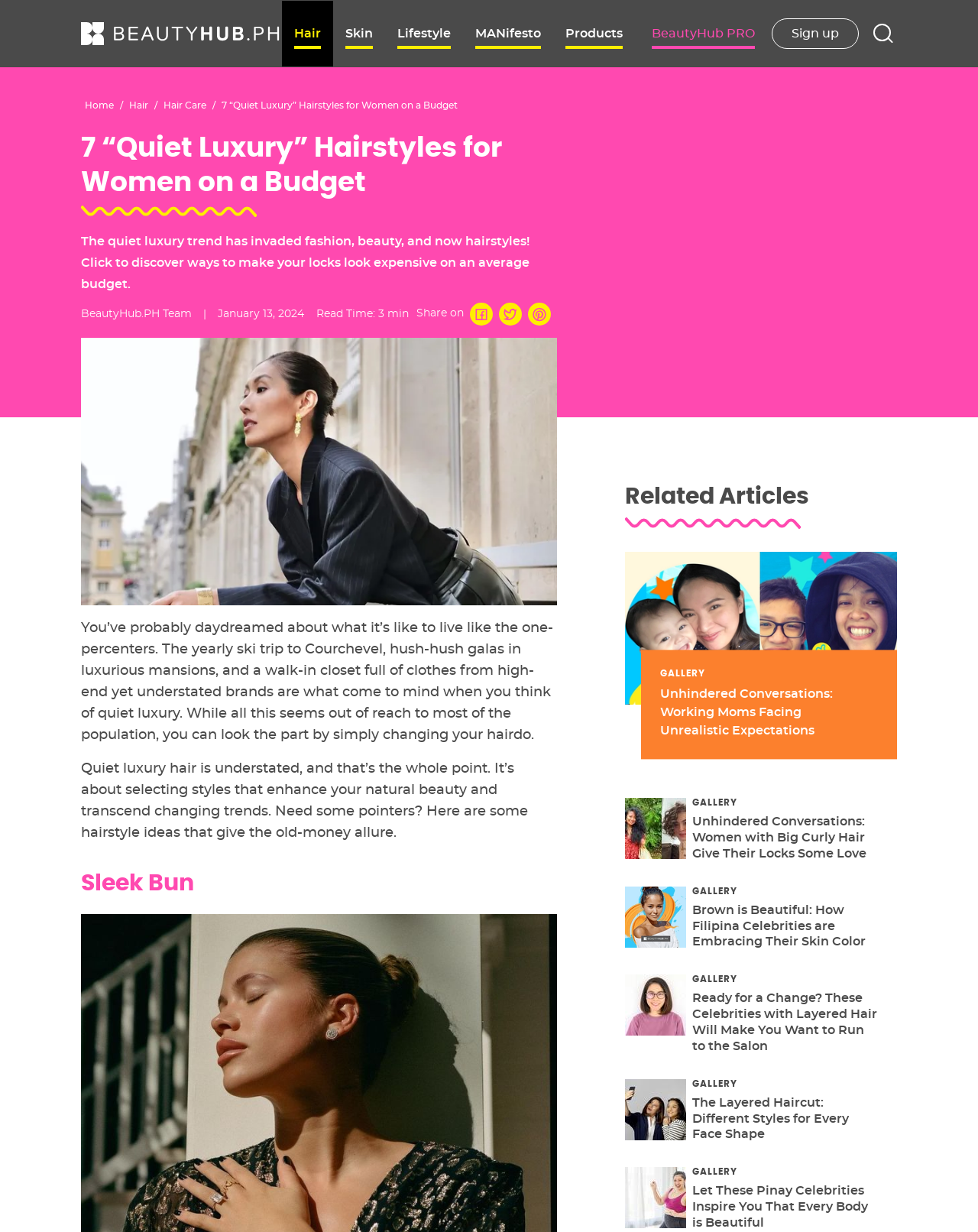How many related articles are present?
Kindly offer a comprehensive and detailed response to the question.

There are four related articles present because there are four article sections with images and headings, each with a link to a different article, under the 'Related Articles' section.